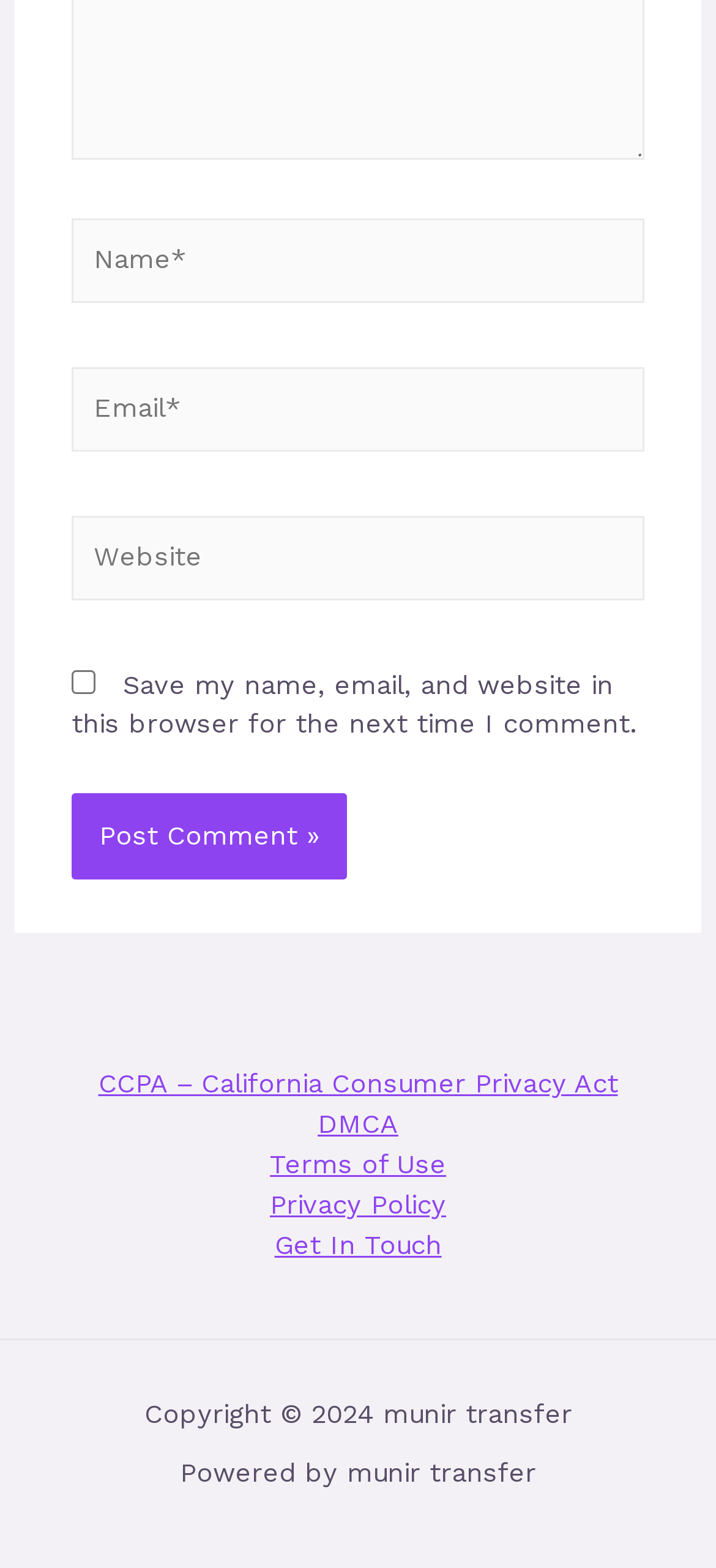Could you find the bounding box coordinates of the clickable area to complete this instruction: "Input your email"?

[0.1, 0.234, 0.9, 0.288]